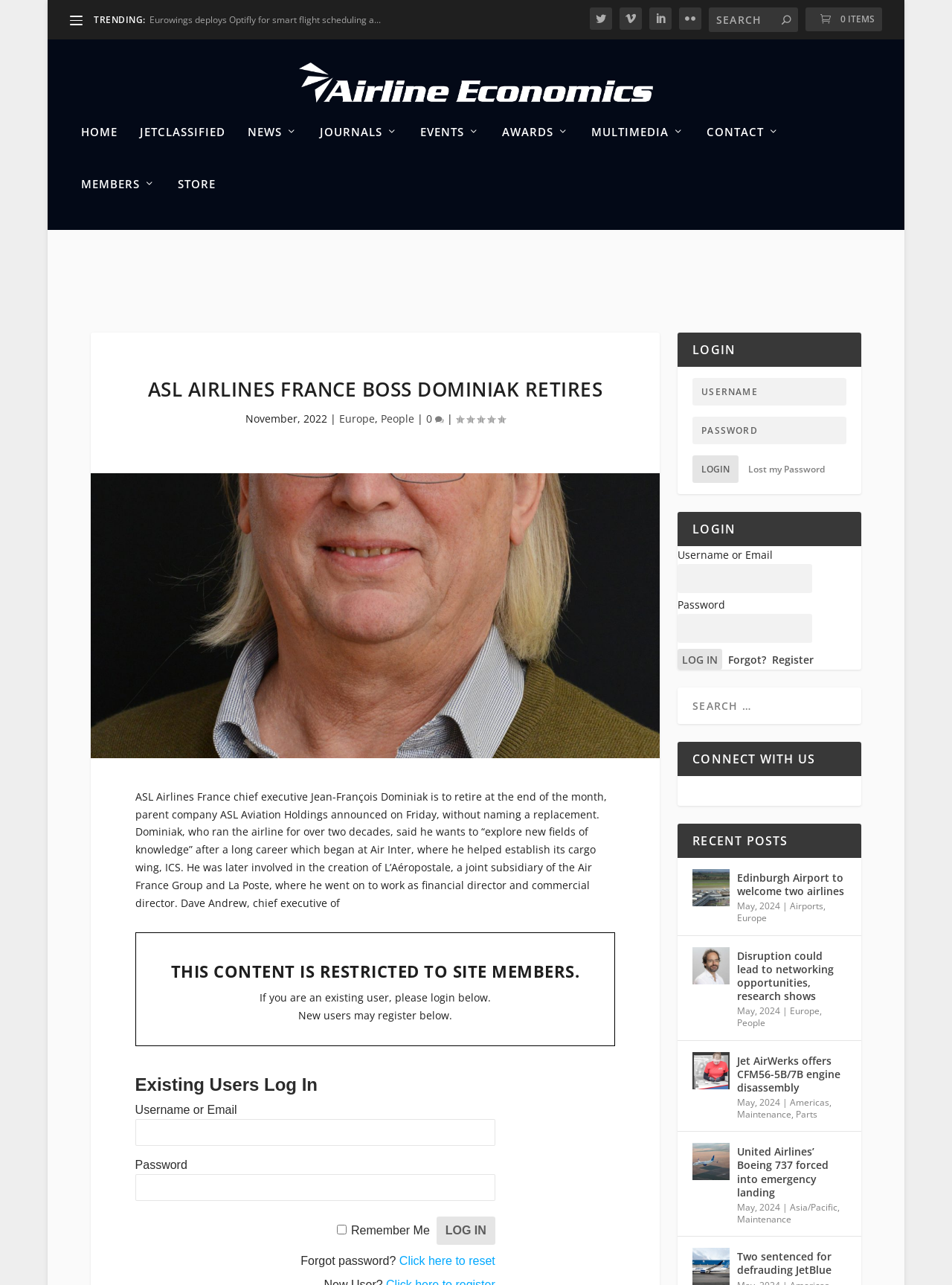Locate the bounding box coordinates of the area where you should click to accomplish the instruction: "Search for something".

[0.745, 0.006, 0.838, 0.025]